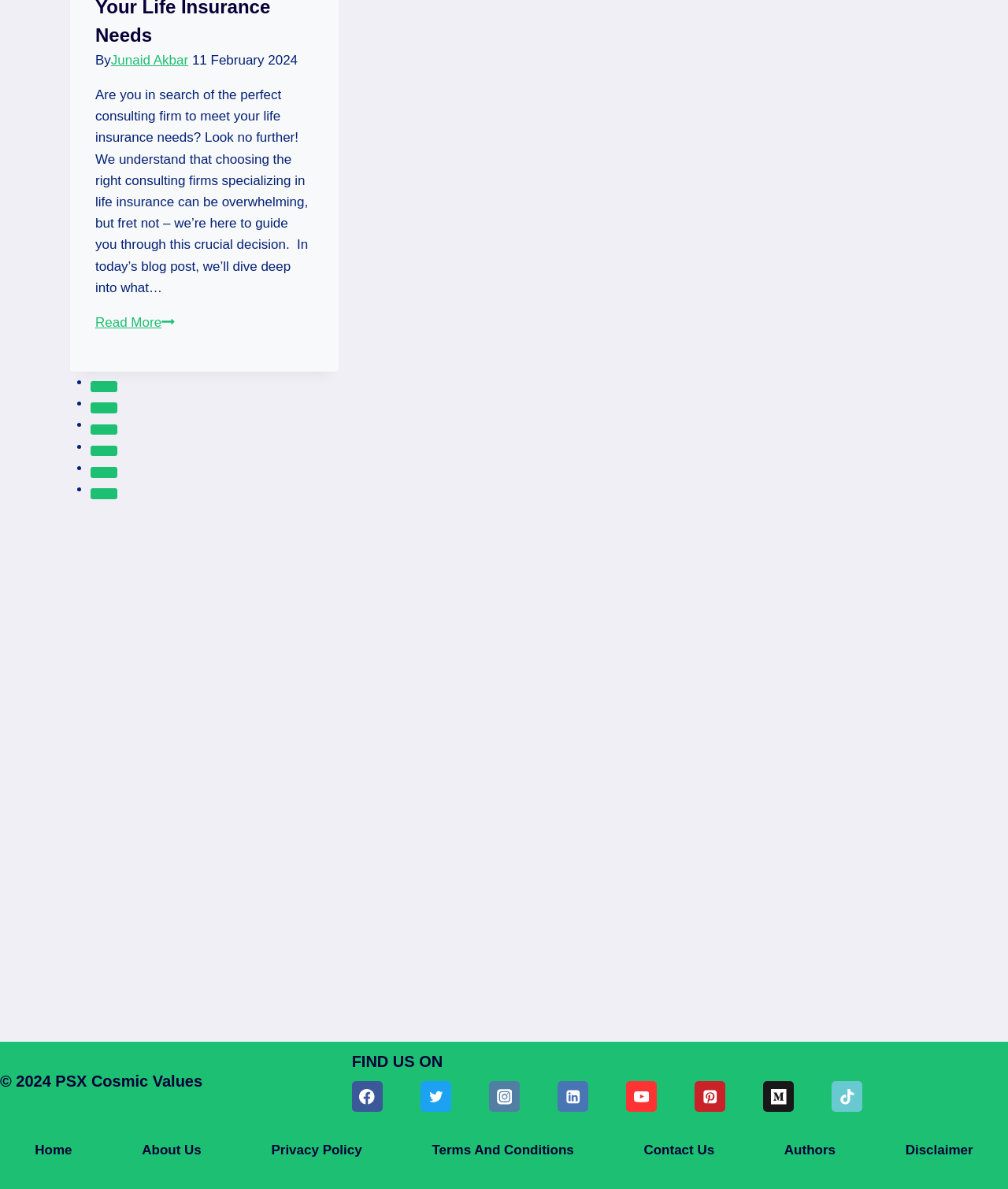Using the provided description: "Disclaimer", find the bounding box coordinates of the corresponding UI element. The output should be four float numbers between 0 and 1, in the format [left, top, right, bottom].

[0.879, 0.955, 0.984, 0.98]